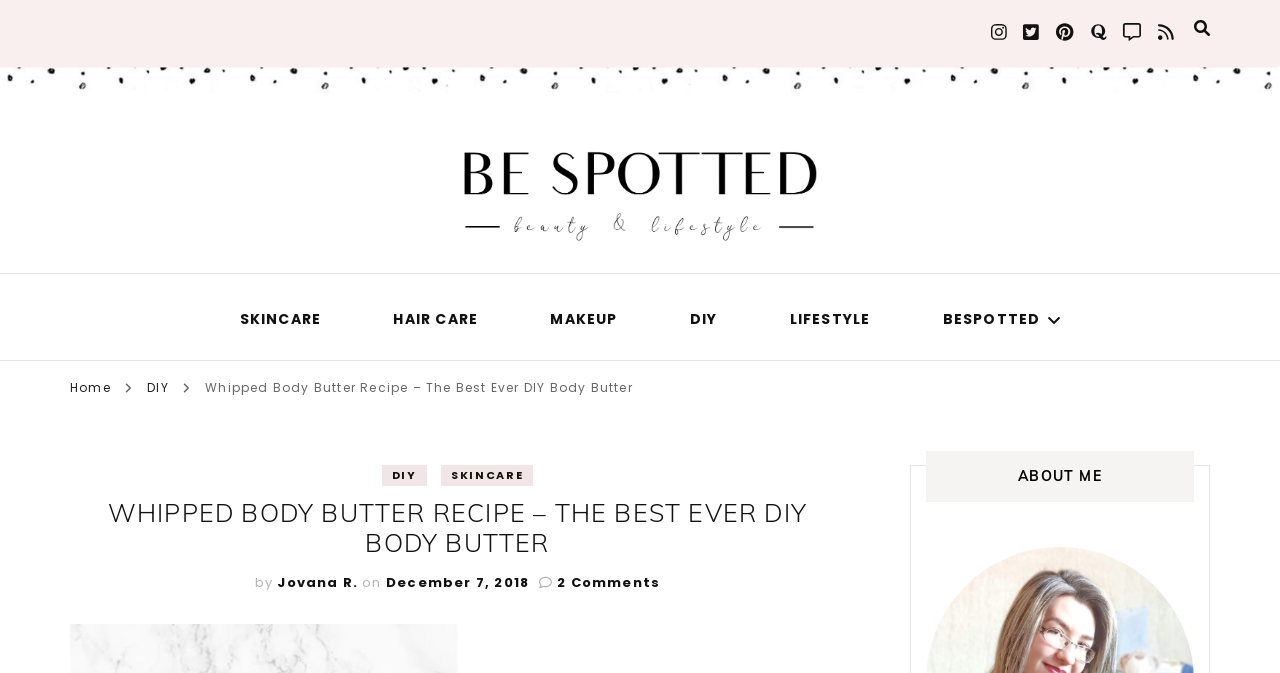Provide an in-depth caption for the contents of the webpage.

This webpage is about a DIY whipped body butter recipe. At the top, there is a search form toggle button and a row of social media links. Below them, there is a large image that spans the entire width of the page. 

On the left side, there is a menu with links to different categories, including "Beauty", "Skincare", "Haircare", "Makeup", "DIY", "Lifestyle", and "BeSpotted". Below the menu, there are links to "Home", "DIY", and the current page, "Whipped Body Butter Recipe – The Best Ever DIY Body Butter".

The main content of the page is a recipe article, which has a heading "WHIPPED BODY BUTTER RECIPE – THE BEST EVER DIY BODY BUTTER" and is attributed to "Jovana R." with a publication date of "December 7, 2018". The article has a comment section with 2 comments.

At the bottom of the page, there are links to "TERMS AND CONDITIONS", "PRIVACY POLICY", "EXPORT/DELETE USER DATA FORMS", and "COOKIE POLICY". On the right side, there is a section titled "ABOUT ME".